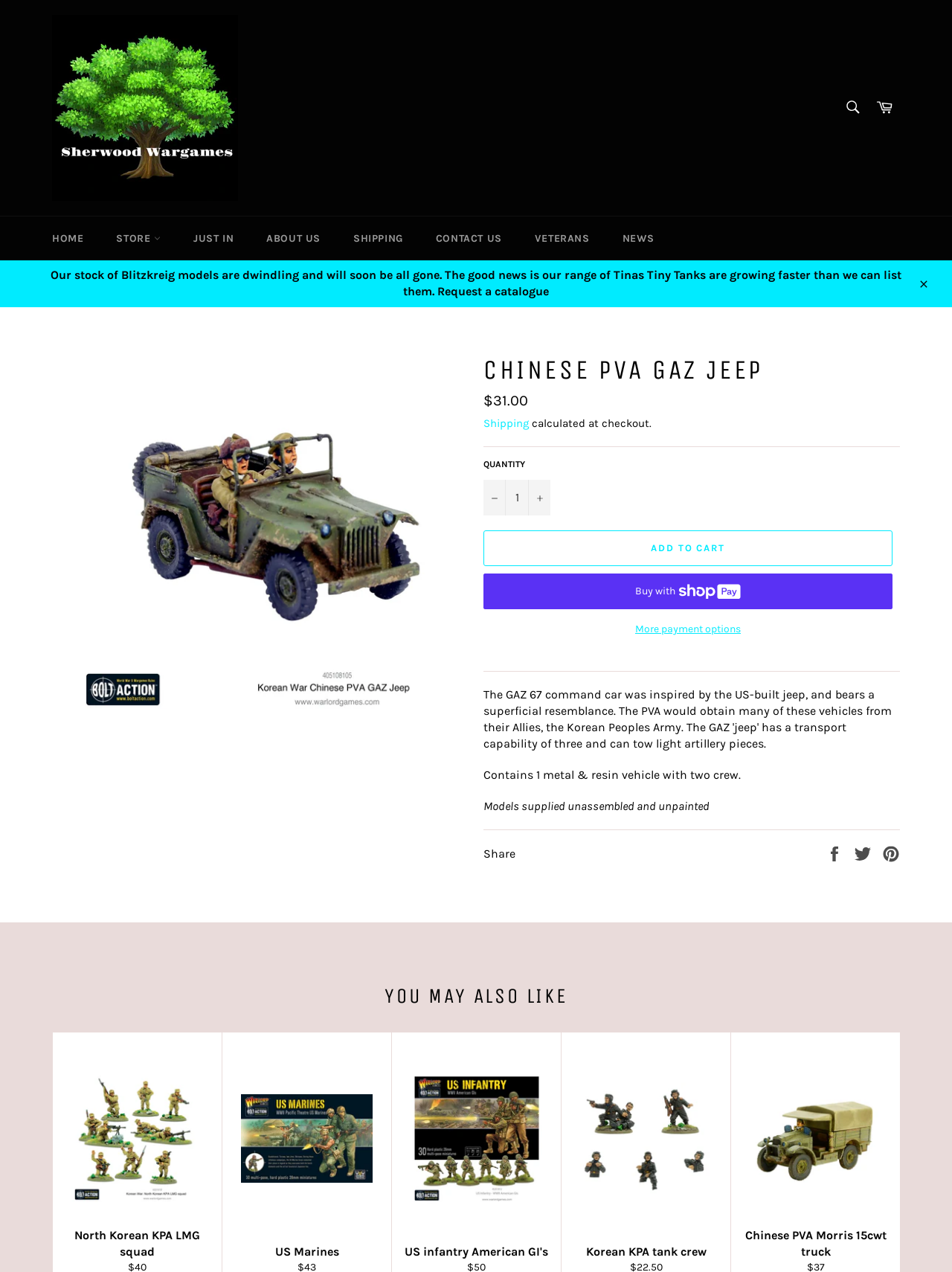Identify the first-level heading on the webpage and generate its text content.

CHINESE PVA GAZ JEEP